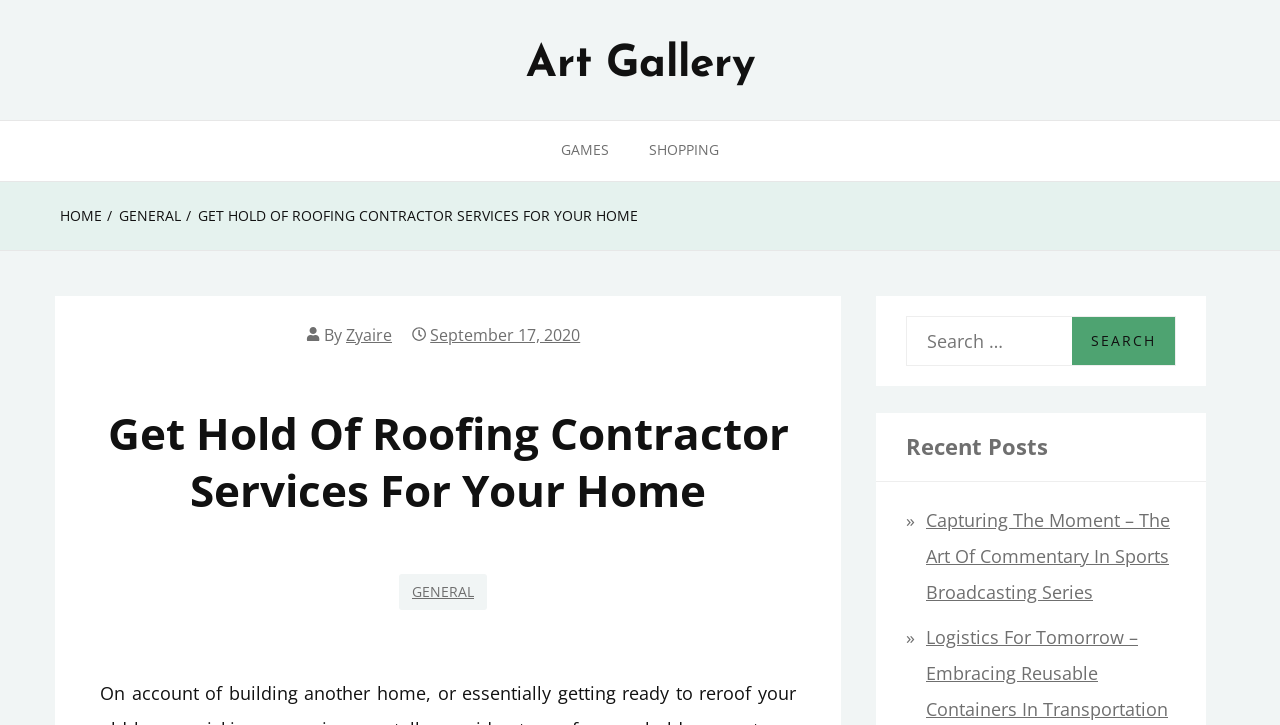Please specify the bounding box coordinates of the clickable region necessary for completing the following instruction: "search for something". The coordinates must consist of four float numbers between 0 and 1, i.e., [left, top, right, bottom].

[0.708, 0.436, 0.919, 0.505]